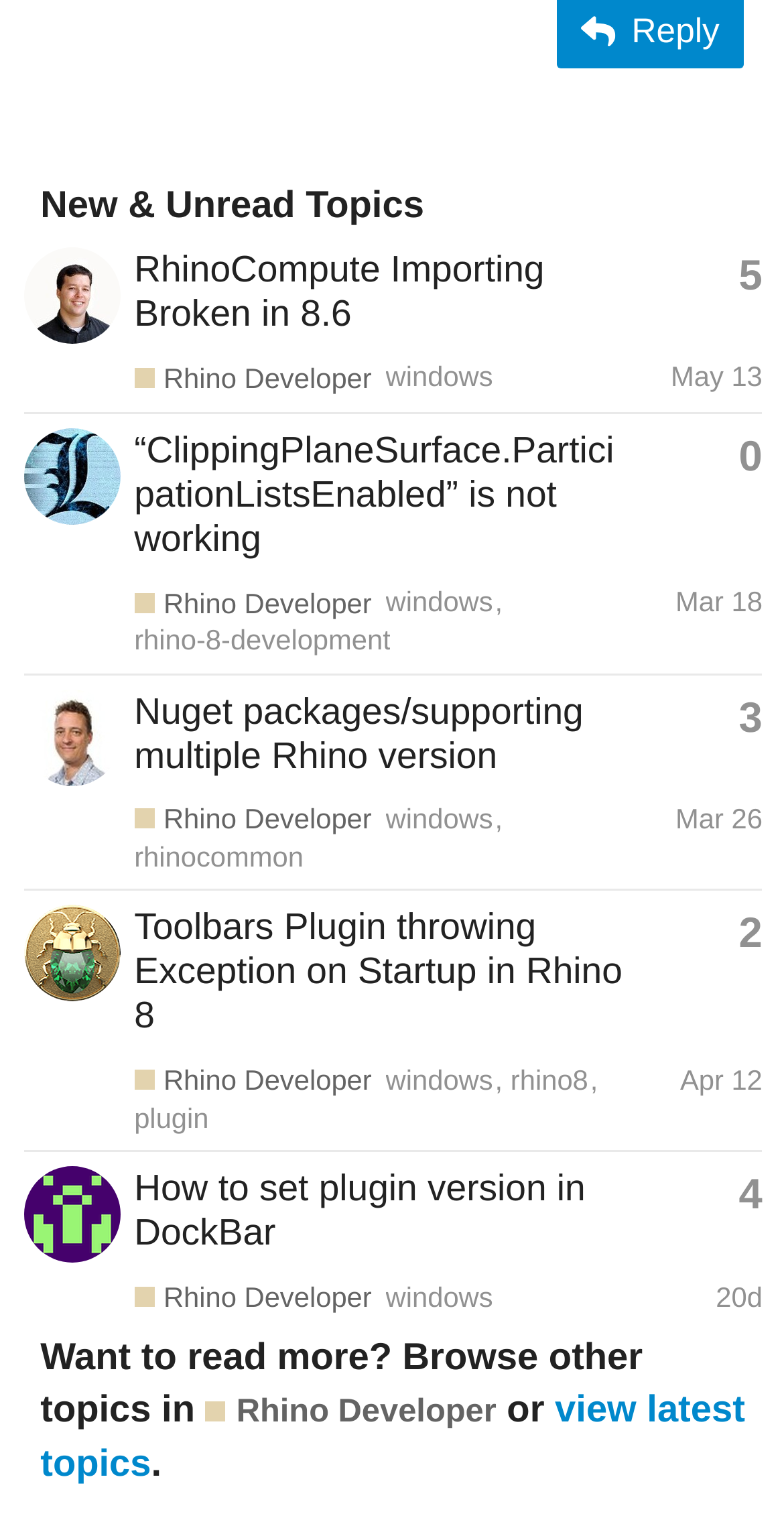Determine the bounding box coordinates of the clickable element necessary to fulfill the instruction: "View topic 'RhinoCompute Importing Broken in 8.6'". Provide the coordinates as four float numbers within the 0 to 1 range, i.e., [left, top, right, bottom].

[0.029, 0.162, 0.973, 0.271]